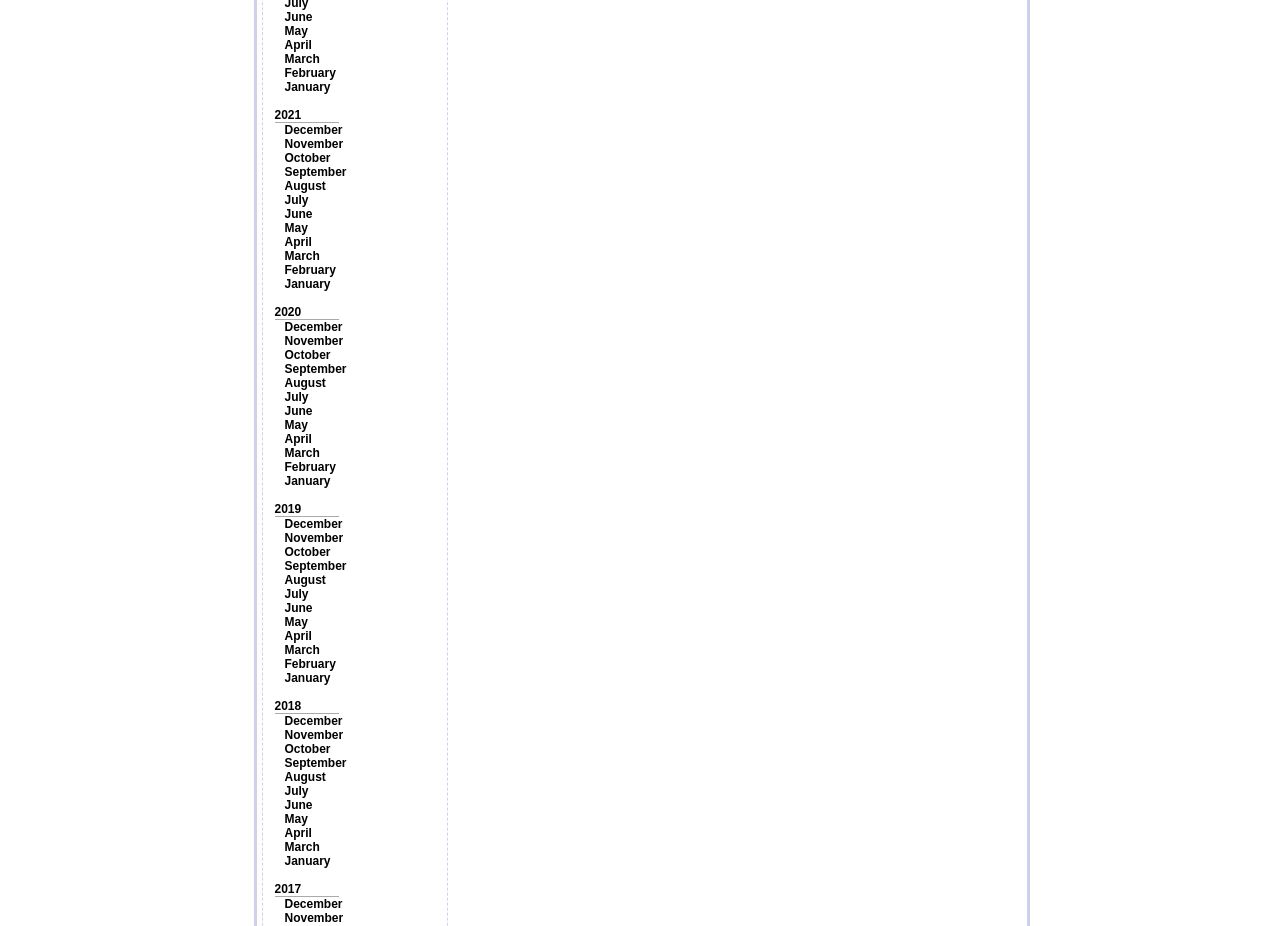Locate the bounding box of the user interface element based on this description: "February".

[0.222, 0.284, 0.262, 0.299]